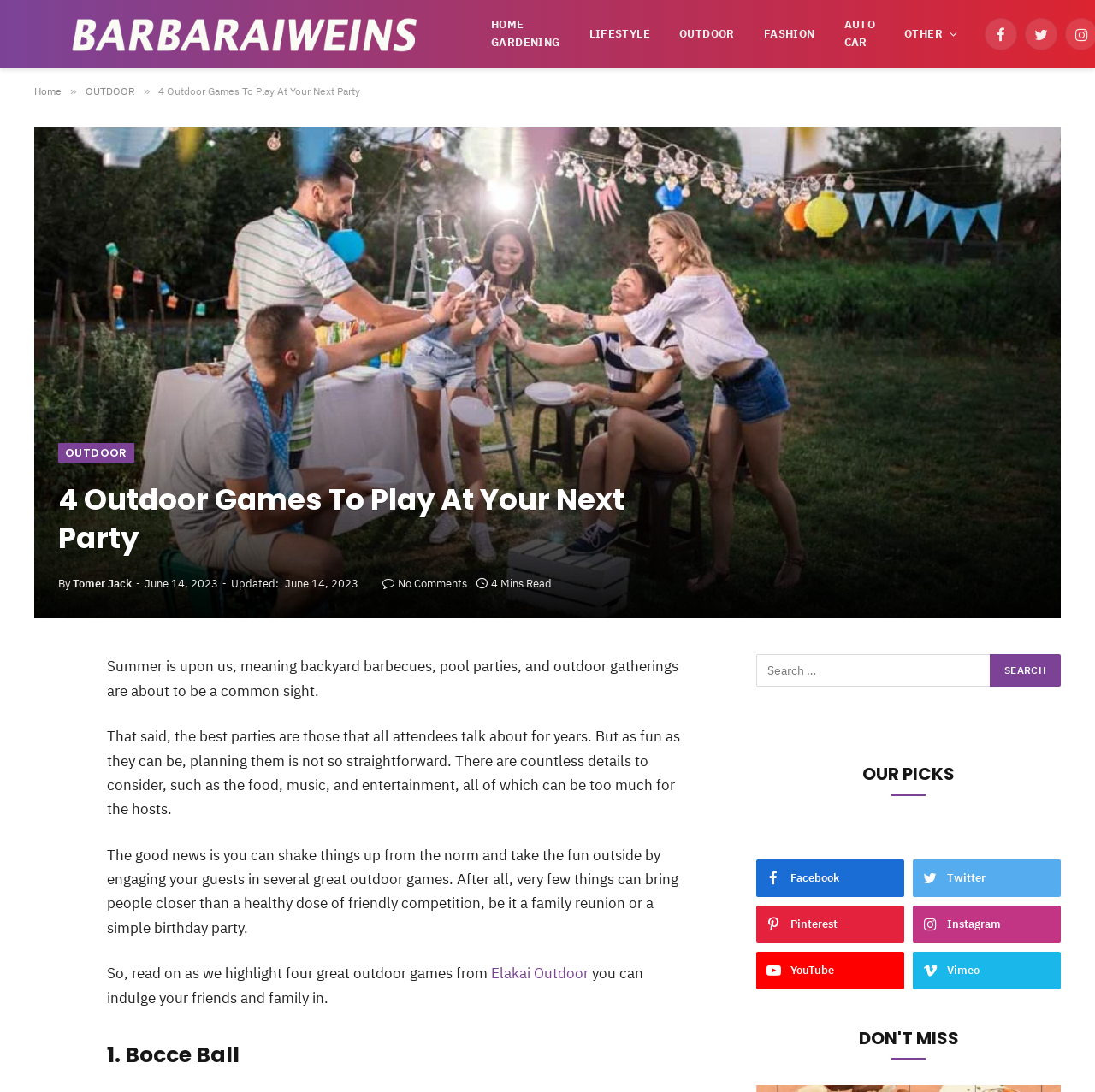Identify the bounding box coordinates for the UI element described as: "name="s" placeholder="Search …"". The coordinates should be provided as four floats between 0 and 1: [left, top, right, bottom].

[0.691, 0.599, 0.905, 0.629]